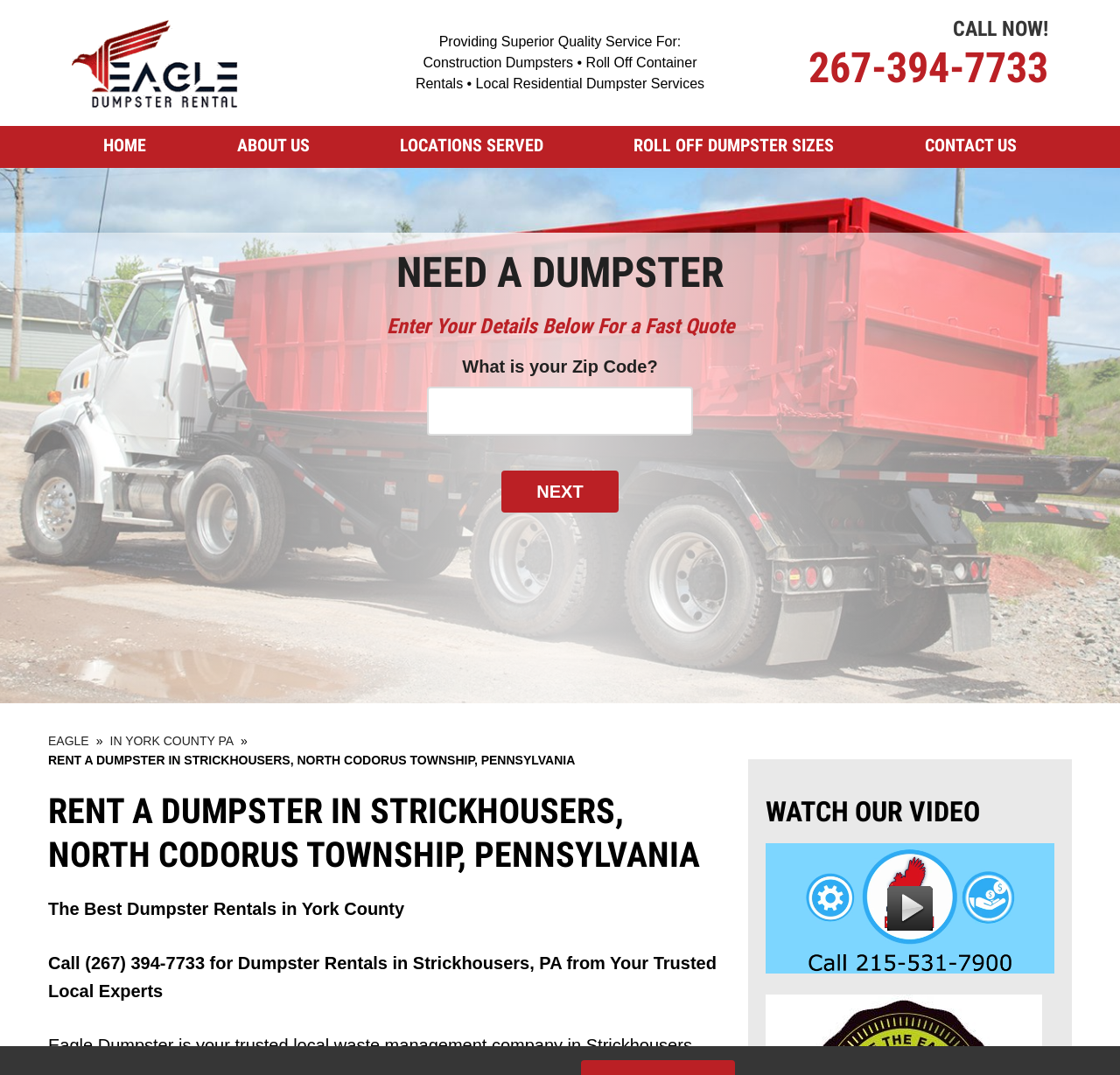What is the purpose of the spinbutton?
Craft a detailed and extensive response to the question.

The spinbutton is located below the heading 'Enter Your Details Below For a Fast Quote' and has a label 'What is your Zip Code?'. Its purpose is to allow users to enter their zip code to get a fast quote.